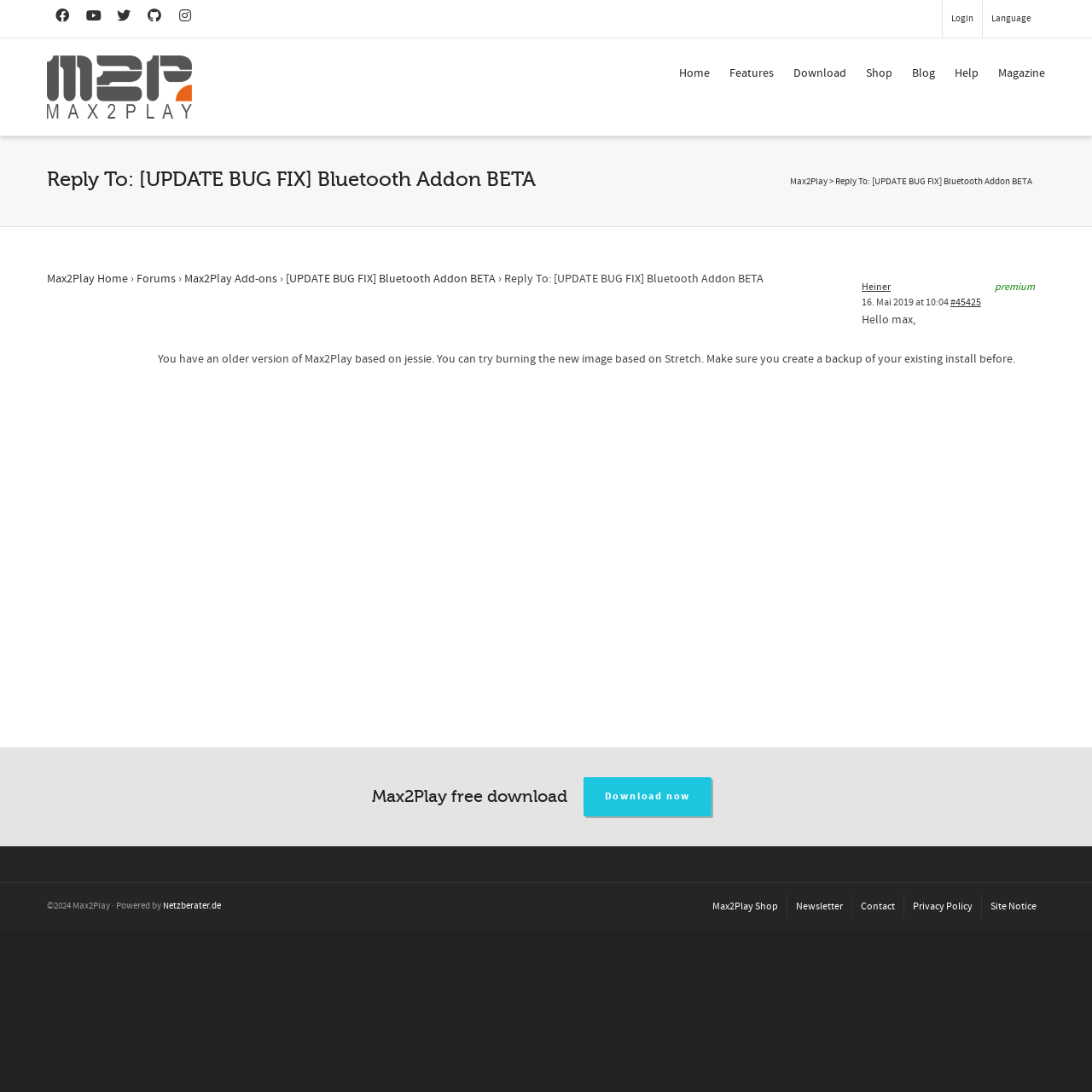Using the details from the image, please elaborate on the following question: What is the purpose of the 'Search for something...' textbox?

I inferred this answer by looking at the placeholder text of the textbox, which suggests that it is meant for searching. The presence of a search icon next to the textbox also supports this answer.